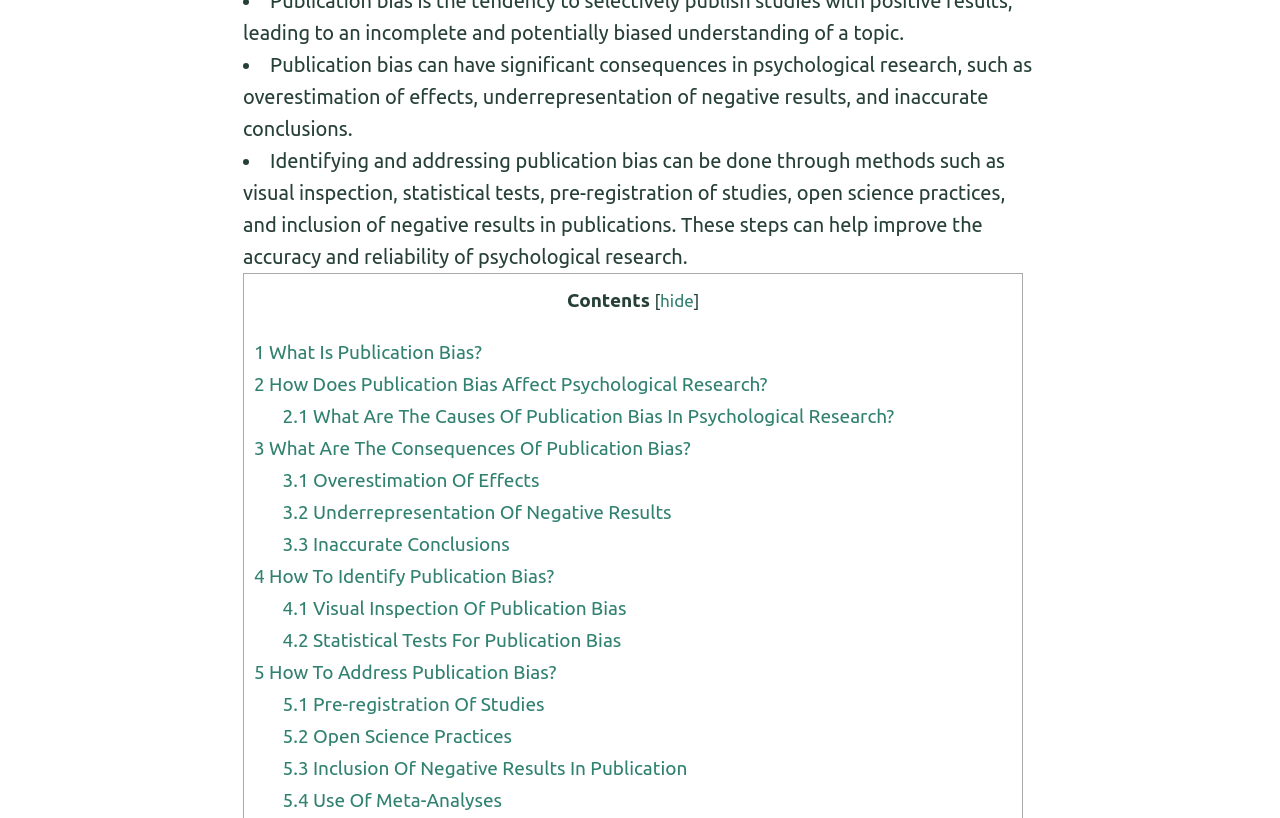Provide a thorough and detailed response to the question by examining the image: 
What is the consequence of publication bias?

According to the webpage, publication bias can lead to inaccurate conclusions, as mentioned in the link '3.3 Inaccurate Conclusions' under the 'What Are The Consequences Of Publication Bias?' section.